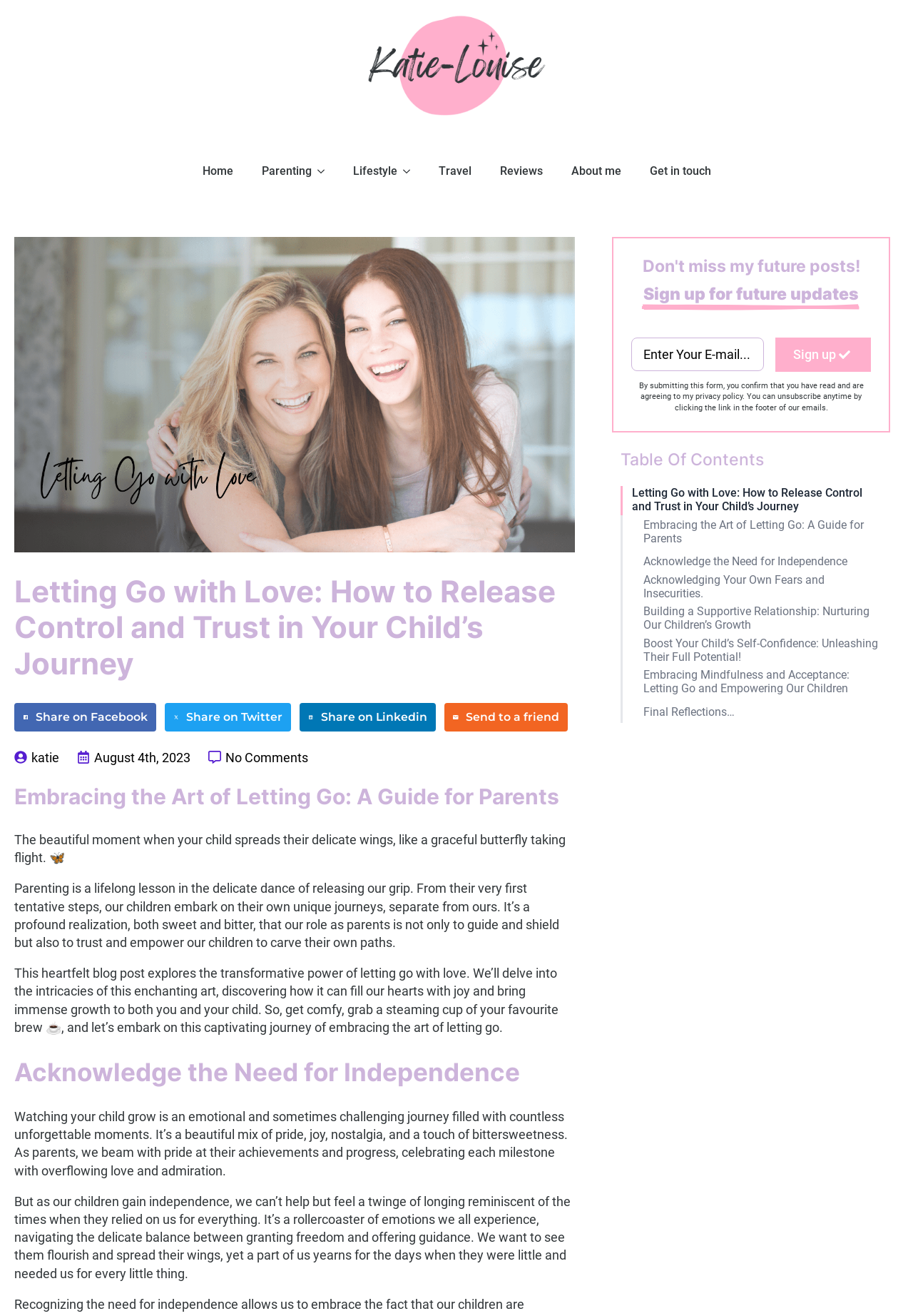Please find the bounding box coordinates of the element that must be clicked to perform the given instruction: "Click on the 'Parenting' dropdown". The coordinates should be four float numbers from 0 to 1, i.e., [left, top, right, bottom].

[0.271, 0.115, 0.341, 0.145]